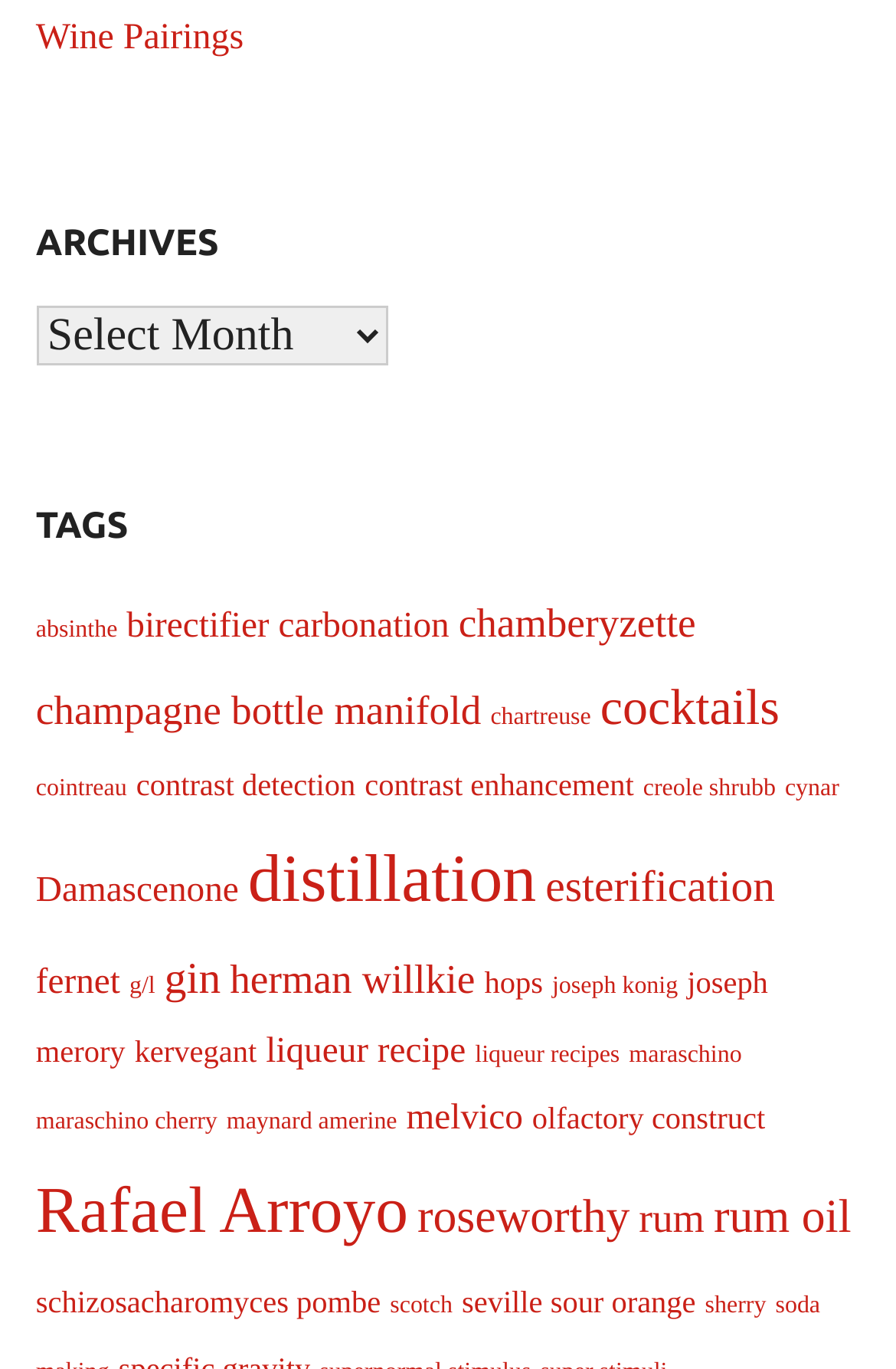Is there a tag related to 'champagne'?
Using the image as a reference, deliver a detailed and thorough answer to the question.

I searched through the links under the 'TAGS' heading and found that there is a tag related to 'champagne', specifically 'champagne bottle manifold'.